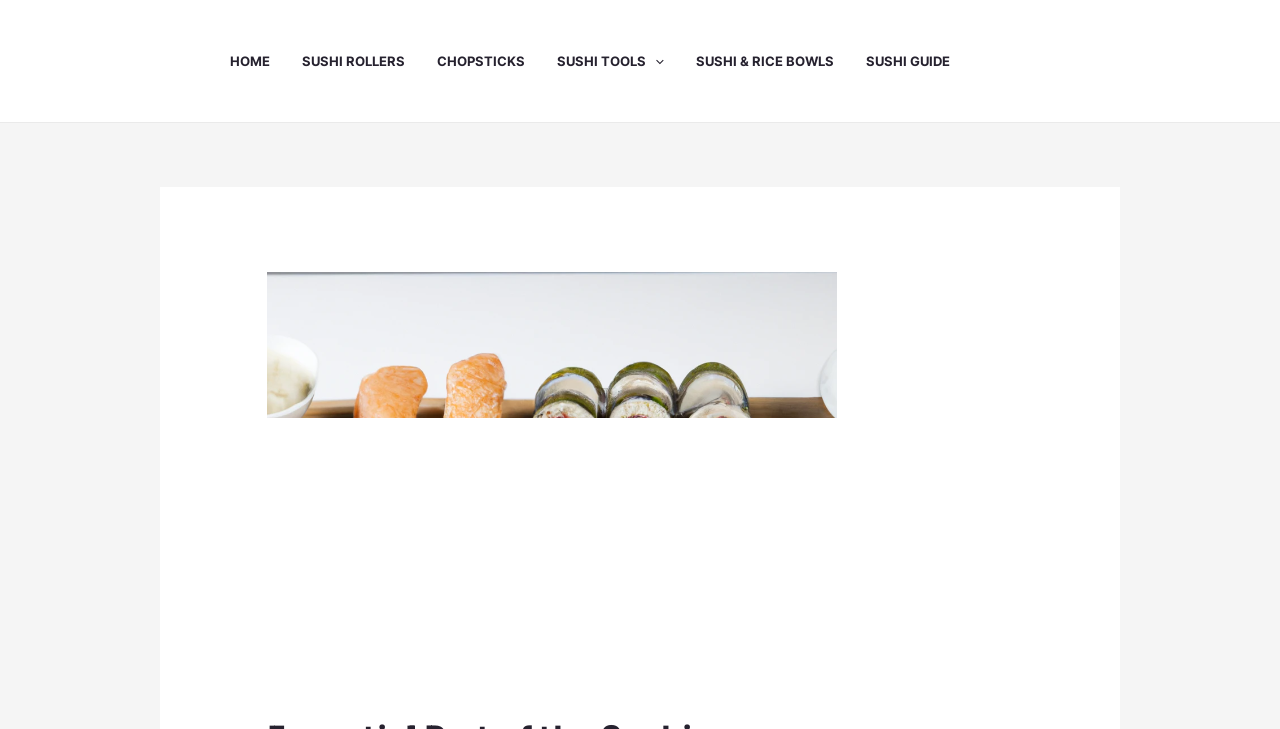Answer the question using only a single word or phrase: 
What is the toggle button for?

SUSHI TOOLS Menu